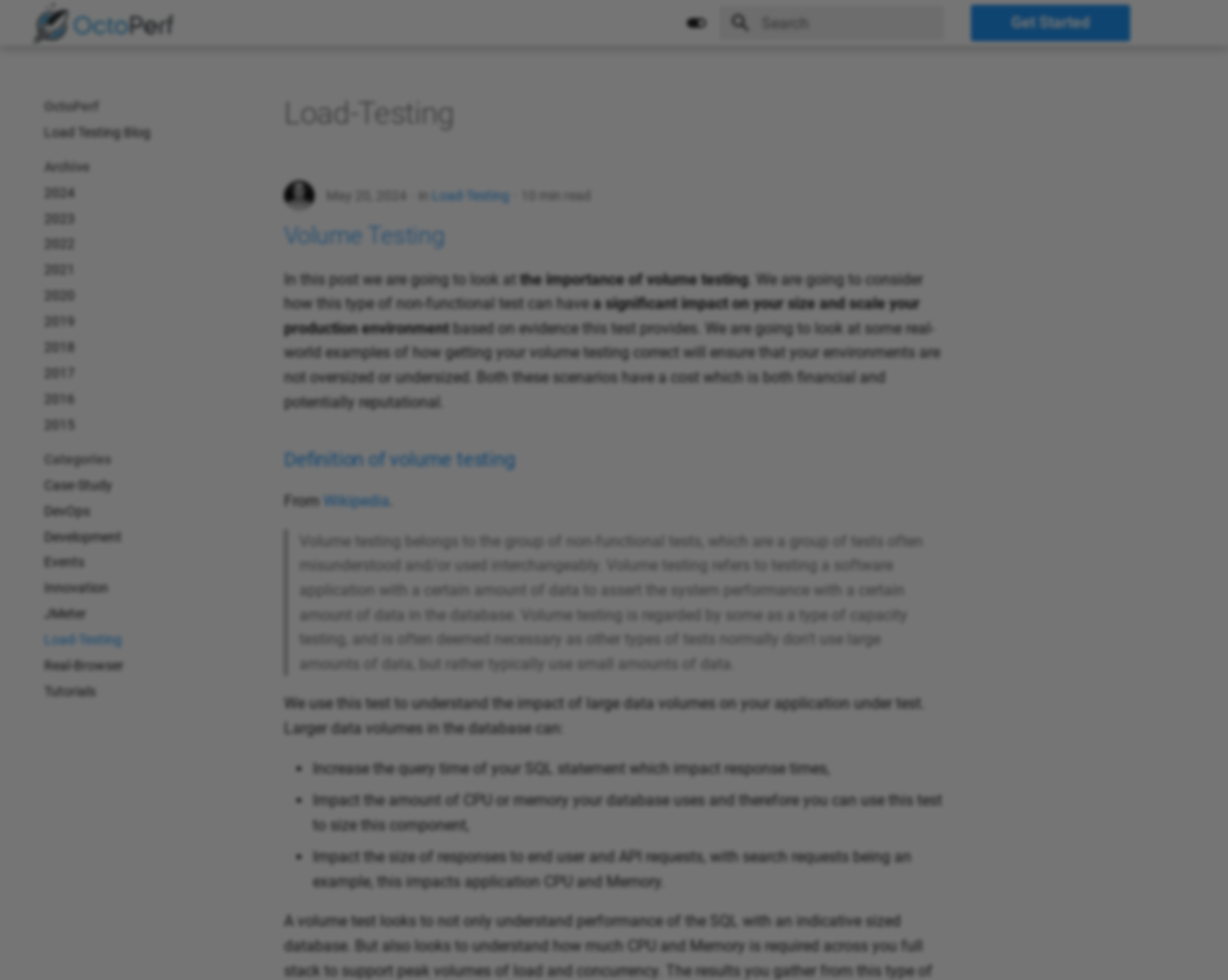Determine the bounding box coordinates for the area that needs to be clicked to fulfill this task: "Switch to dark mode". The coordinates must be given as four float numbers between 0 and 1, i.e., [left, top, right, bottom].

[0.552, 0.004, 0.583, 0.043]